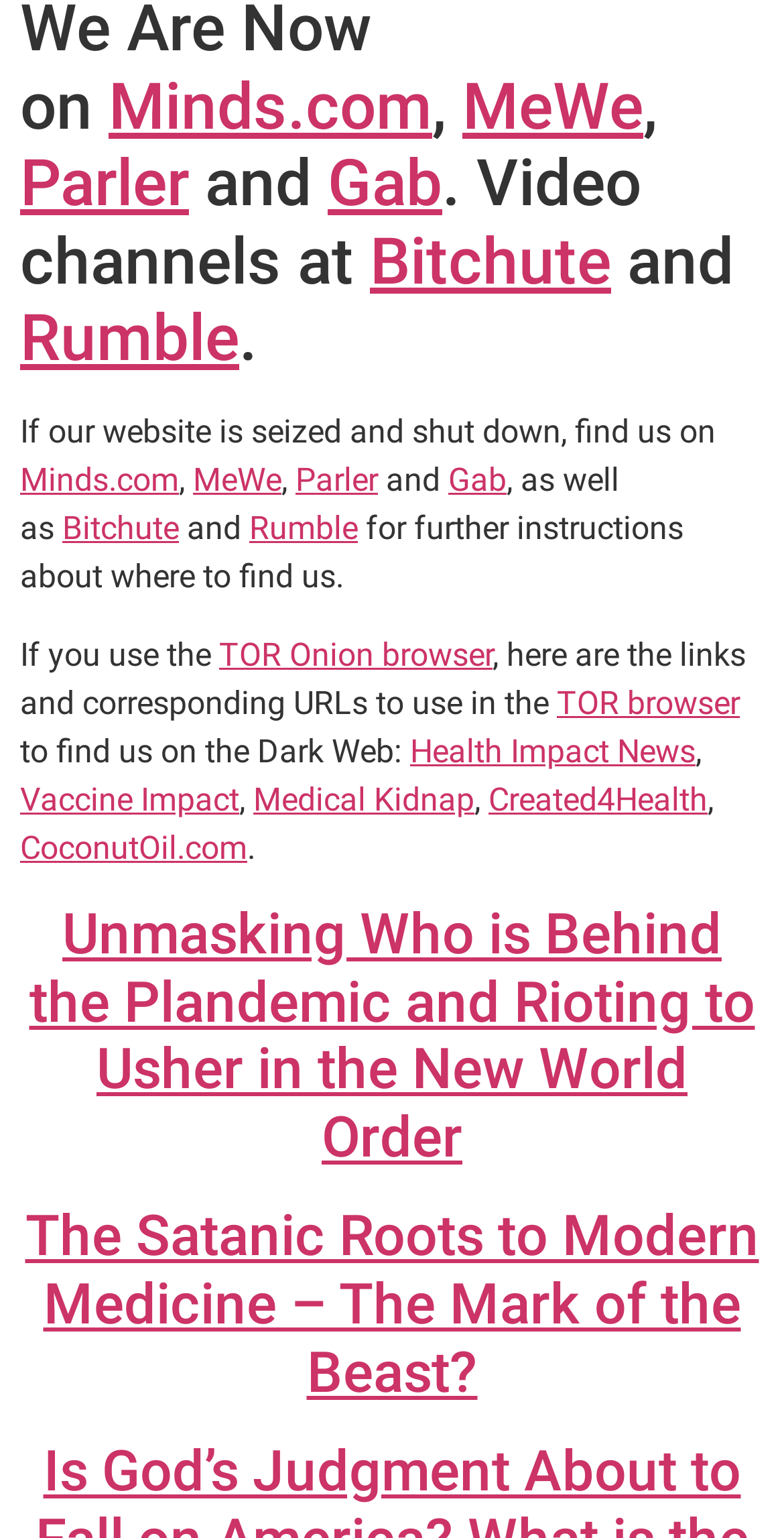What is the title of the second article?
Please look at the screenshot and answer using one word or phrase.

The Satanic Roots to Modern Medicine – The Mark of the Beast?